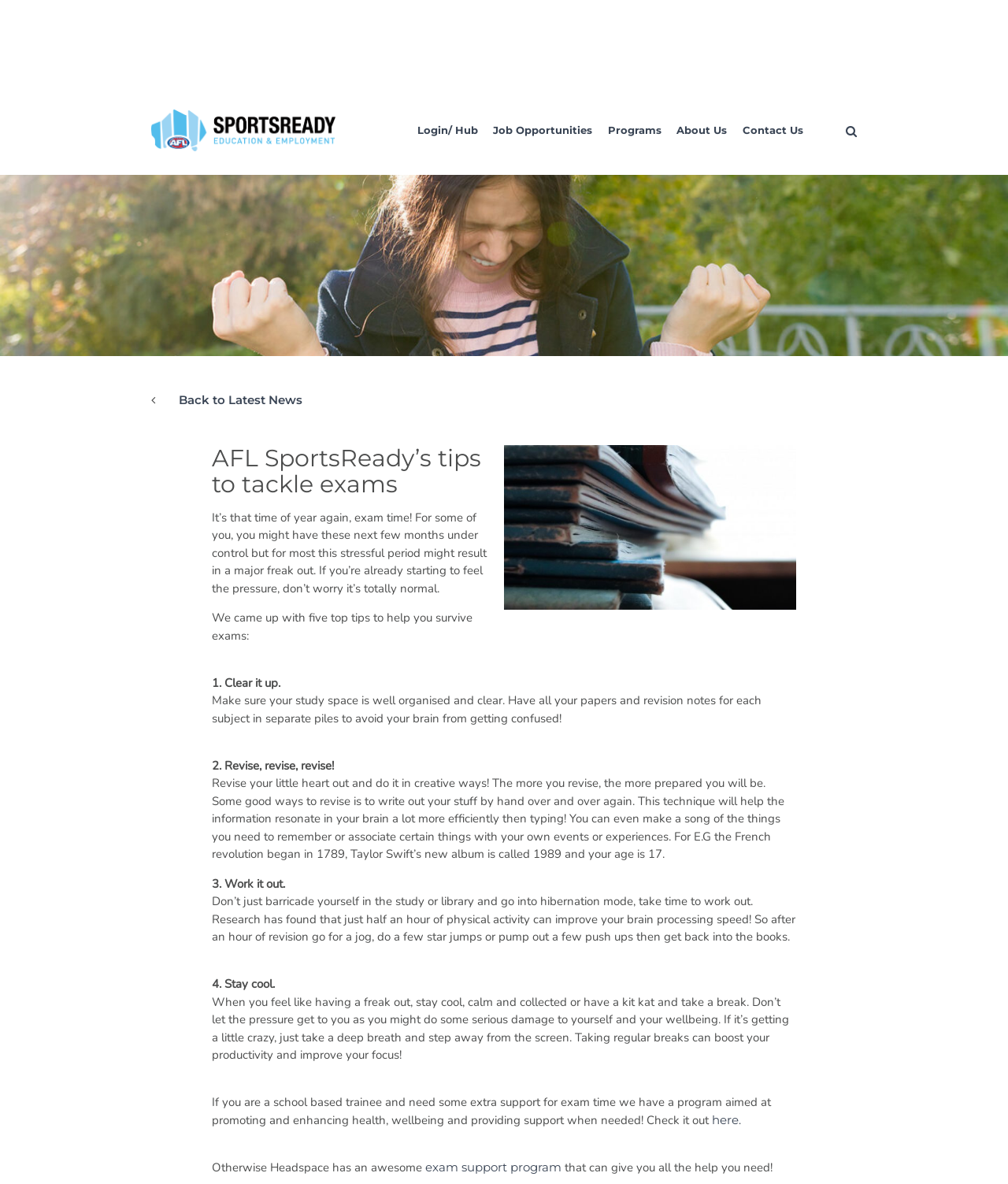Identify the bounding box of the UI element described as follows: "Read More »". Provide the coordinates as four float numbers in the range of 0 to 1 [left, top, right, bottom].

None